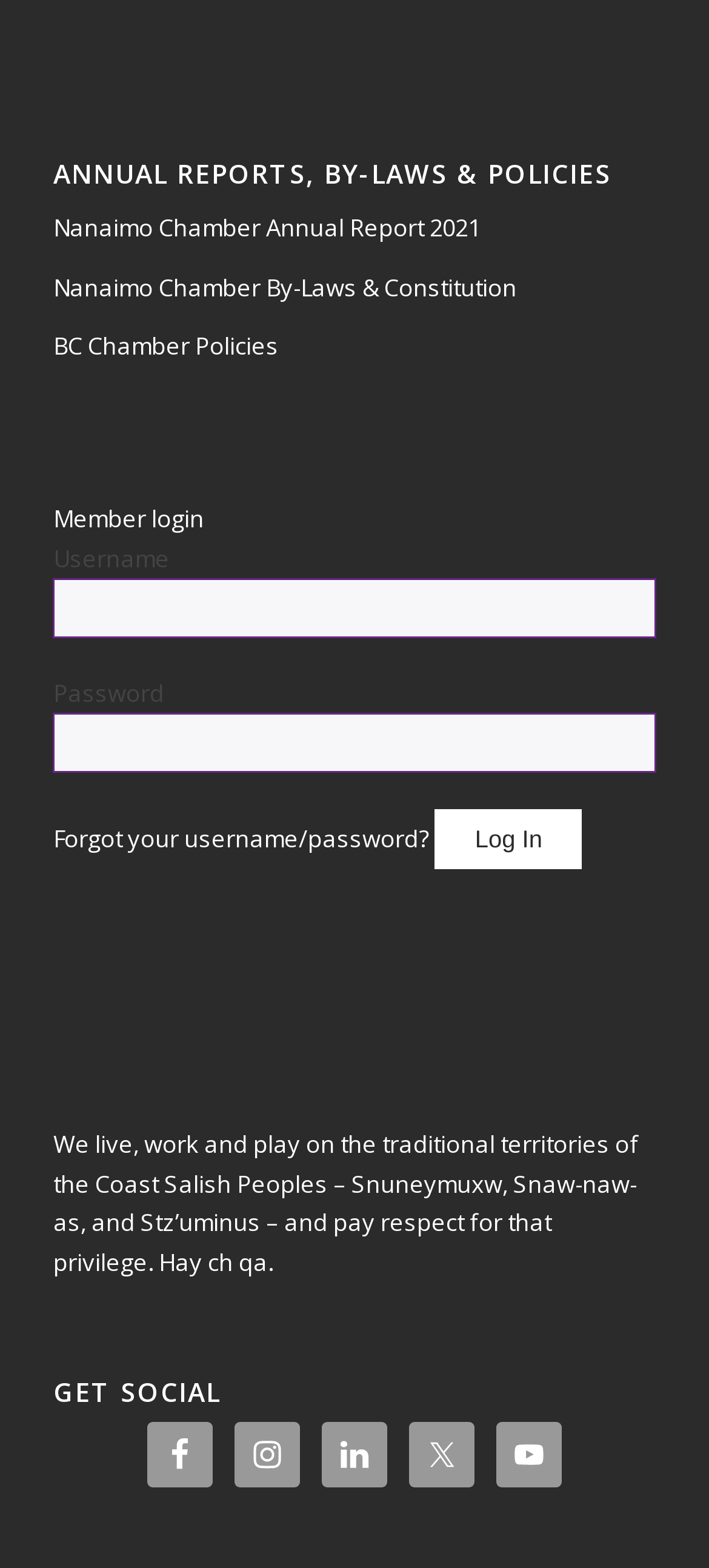How many login form fields are there?
Using the information presented in the image, please offer a detailed response to the question.

There are two login form fields, which are 'Username' and 'Password', located next to the 'Log In' button.